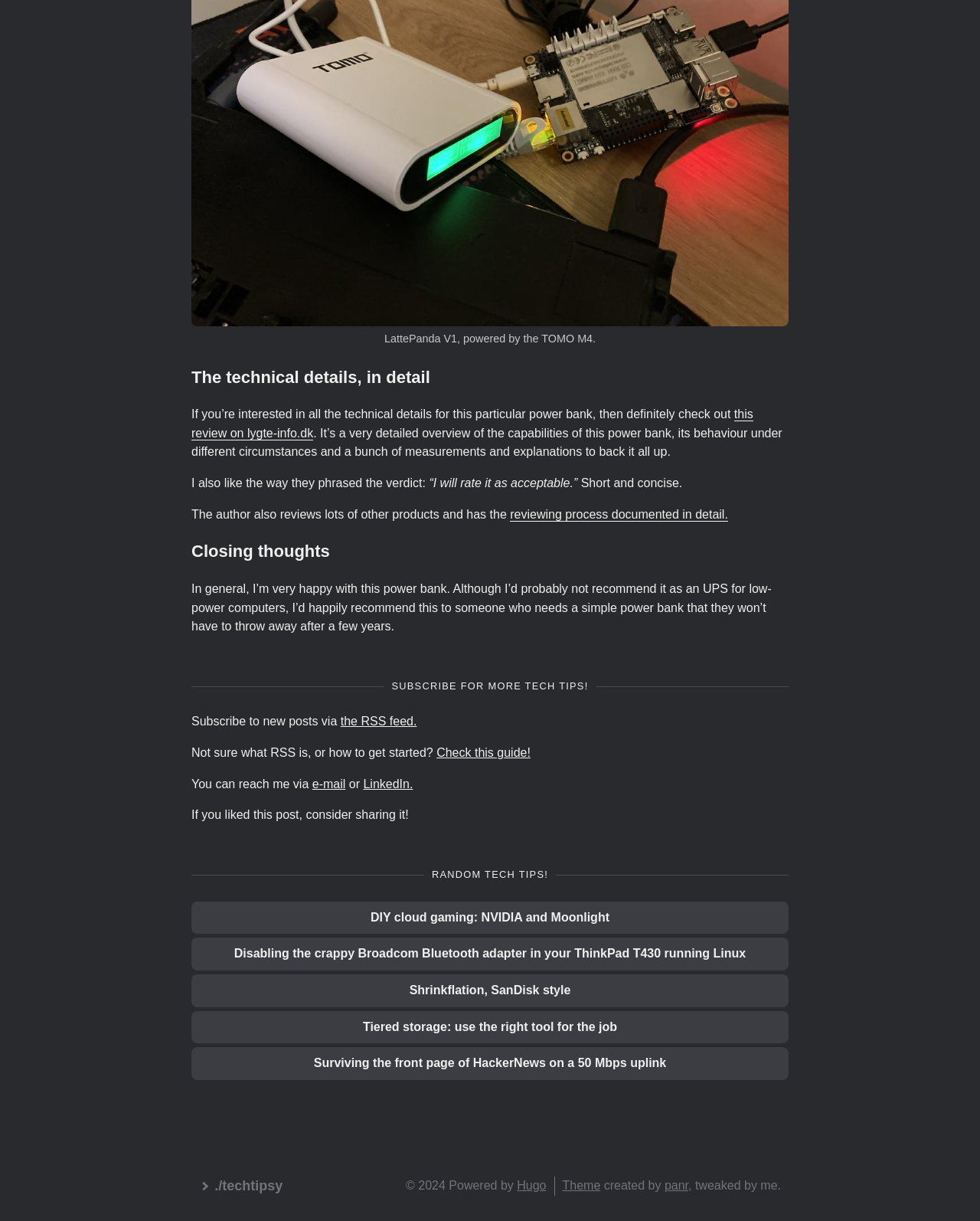Answer the question below in one word or phrase:
What is the name of the platform used to power the website?

Hugo